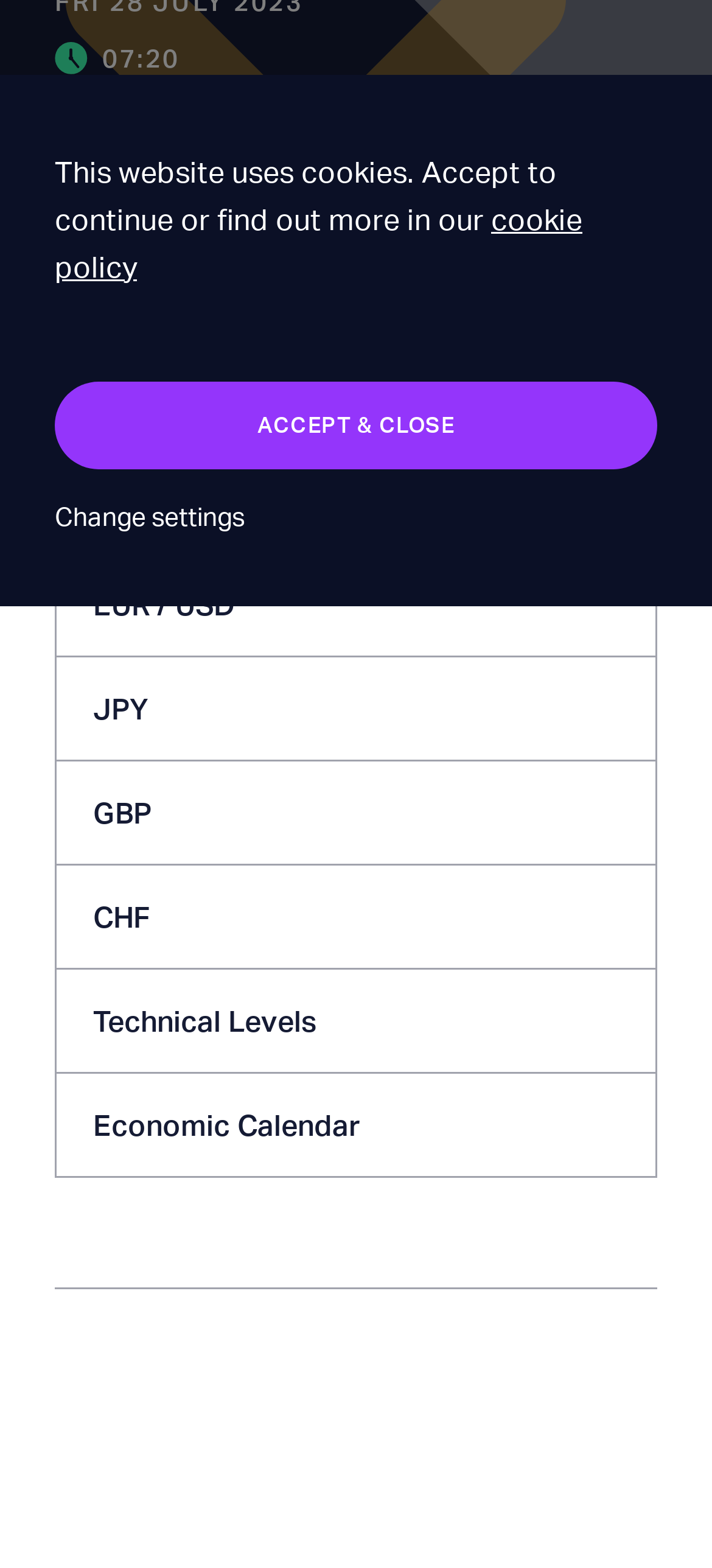Using the provided element description, identify the bounding box coordinates as (top-left x, top-left y, bottom-right x, bottom-right y). Ensure all values are between 0 and 1. Description: aria-label="Share" title="Share"

[0.533, 0.169, 0.646, 0.22]